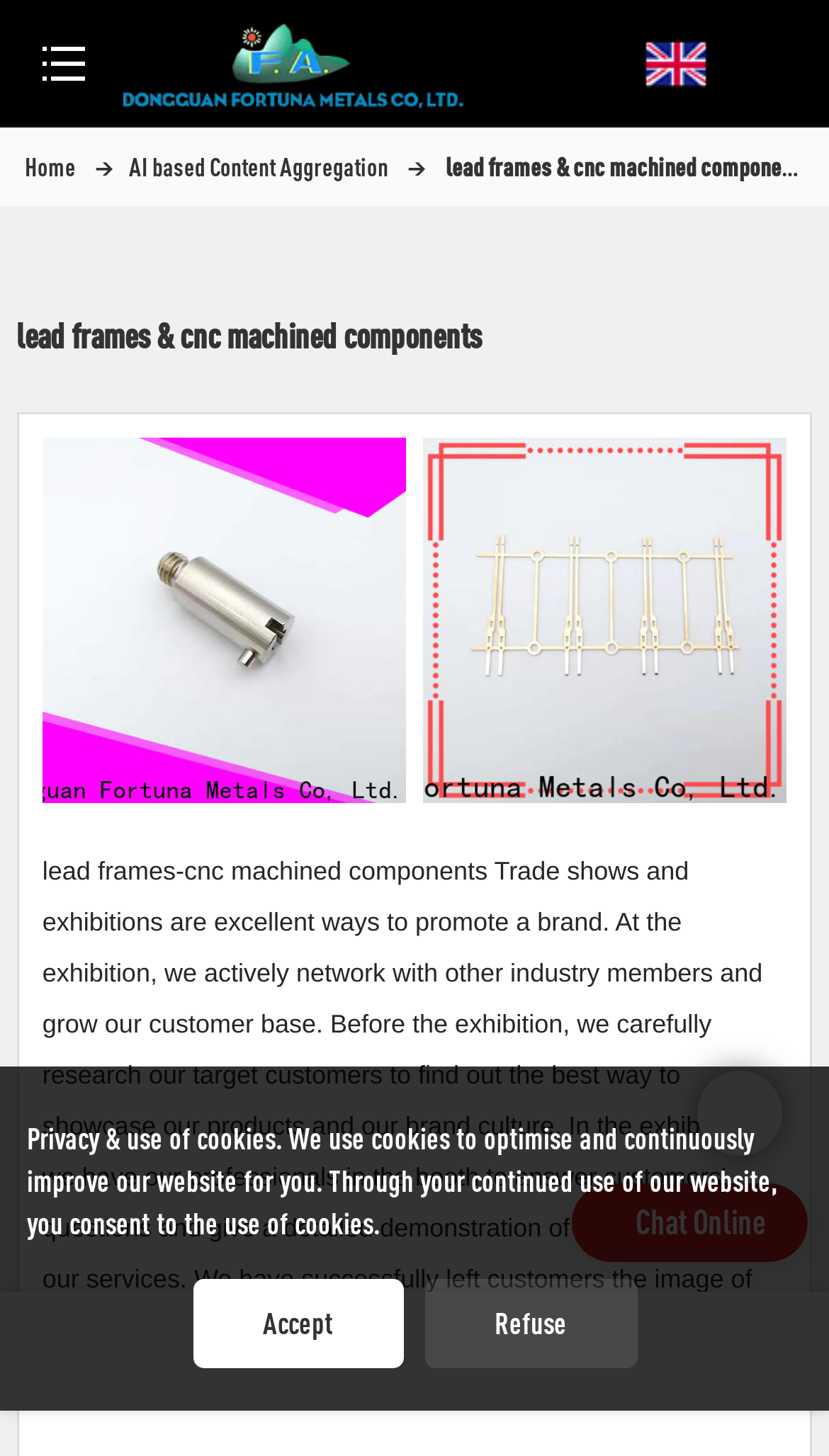Identify the bounding box coordinates for the UI element described by the following text: "AI based Content Aggregation". Provide the coordinates as four float numbers between 0 and 1, in the format [left, top, right, bottom].

[0.156, 0.104, 0.468, 0.124]